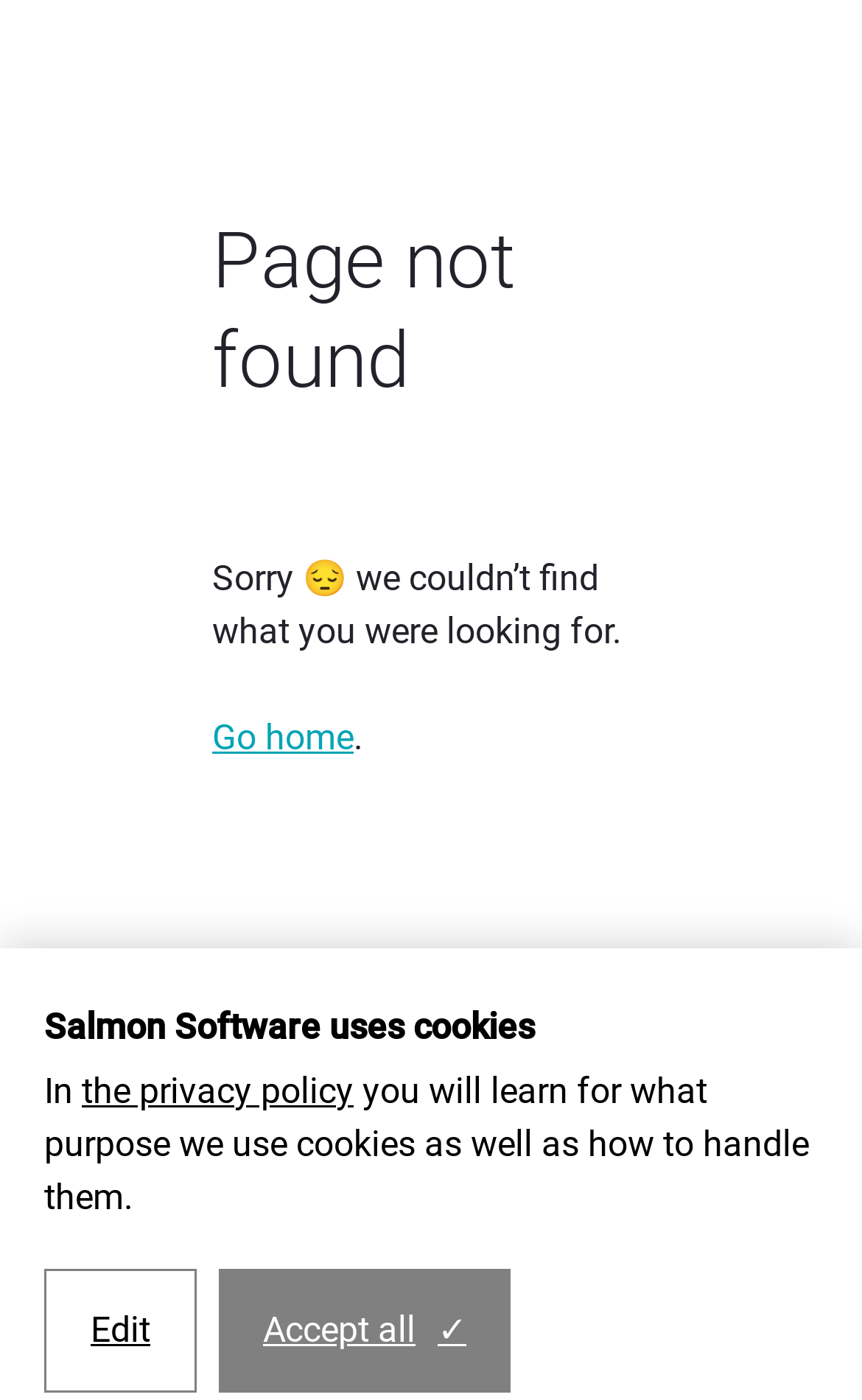Illustrate the webpage with a detailed description.

The webpage displays a "Page not found" message, prominently displayed at the top center of the page. Below this heading, there is a brief apology message that reads "Sorry" followed by a pensive emoji. The apology message is accompanied by a more detailed explanation, "we couldn’t find what you were looking for." 

On the same horizontal level as the apology message, there is a "Go home" link, which is followed by a period. 

At the bottom left of the page, there is a notification about cookies used by Salmon Software. This notification consists of a brief statement, "Salmon Software uses cookies", followed by a link to "the privacy policy" and a detailed explanation of the purpose and handling of cookies.

Below the cookie notification, there are two buttons, "Edit" and "Accept all ✓", which are aligned horizontally and positioned at the bottom of the page.